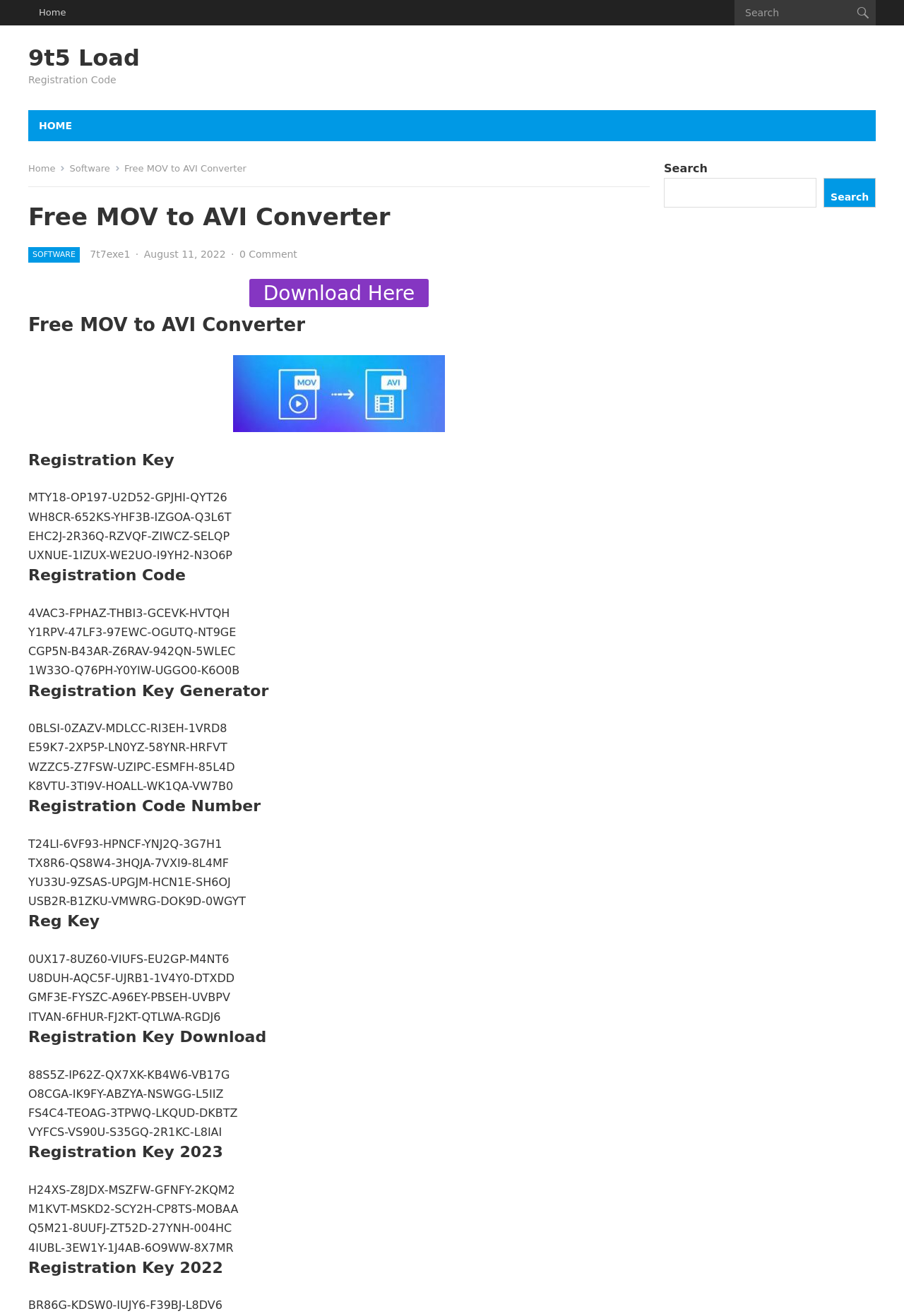Summarize the webpage comprehensively, mentioning all visible components.

This webpage is about Free MOV to AVI Converter Registration Code. At the top, there is a navigation bar with links to "Home" and a search box. Below the navigation bar, there is a heading "9t5 Load" with a link to "9t5 Load" and a static text "Registration Code". 

On the left side, there is a menu with links to "HOME", "Software", and "Free MOV to AVI Converter". Below the menu, there is a header "Free MOV to AVI Converter" with several links to "SOFTWARE", "7t7exe1", and "0 Comment". 

In the main content area, there is a button "Download Here" and an image of "Free MOV to AVI Converter". Below the image, there are several headings and static texts listing registration keys, including "Registration Key", "Registration Code", "Registration Key Generator", "Registration Code Number", "Reg Key", "Registration Key Download", "Registration Key 2023", and "Registration Key 2022". Each heading is followed by several static texts listing registration key codes.

On the right side, there is a complementary section with a search box and a button "Search".